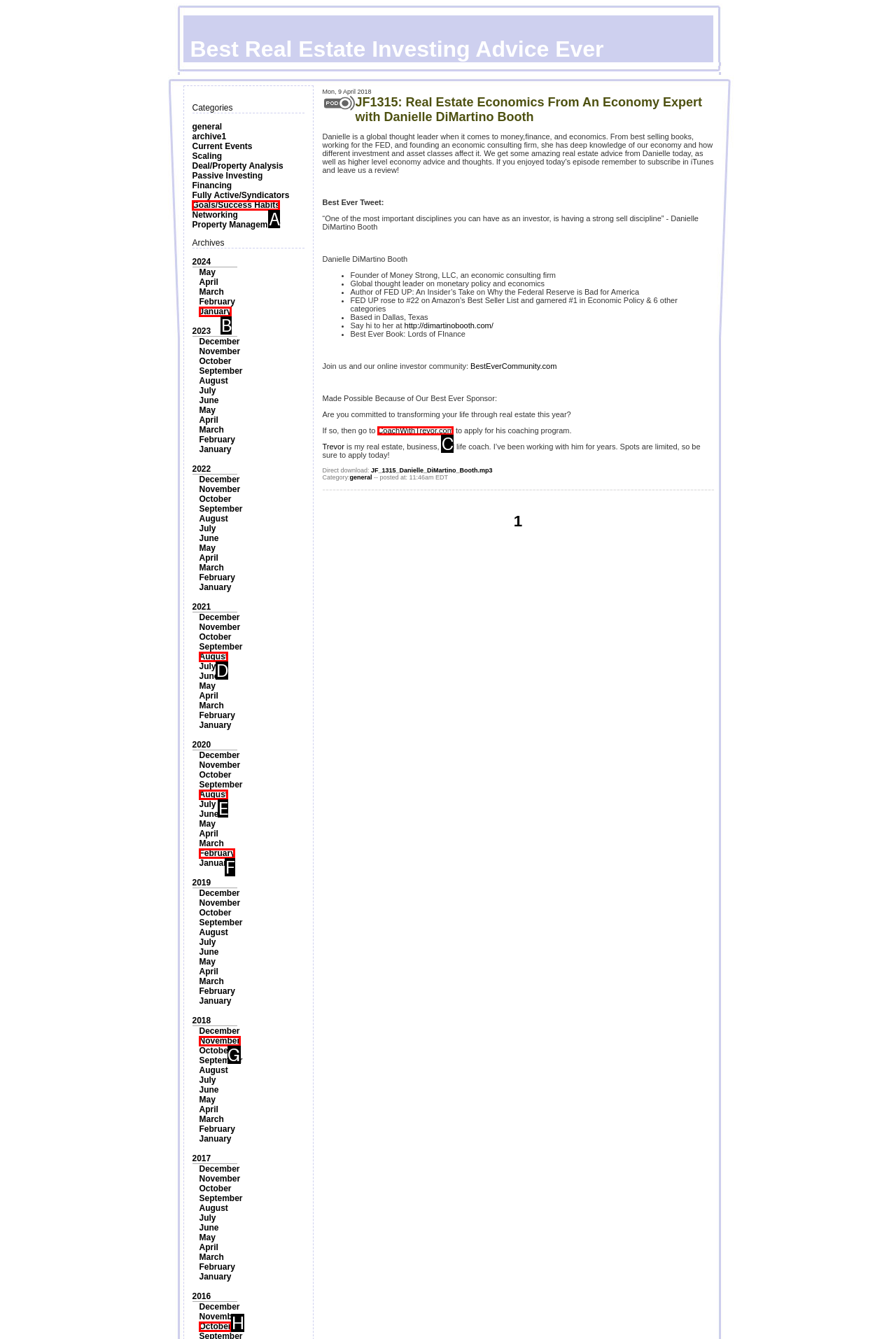Point out the option that best suits the description: Goals/Success Habits
Indicate your answer with the letter of the selected choice.

A